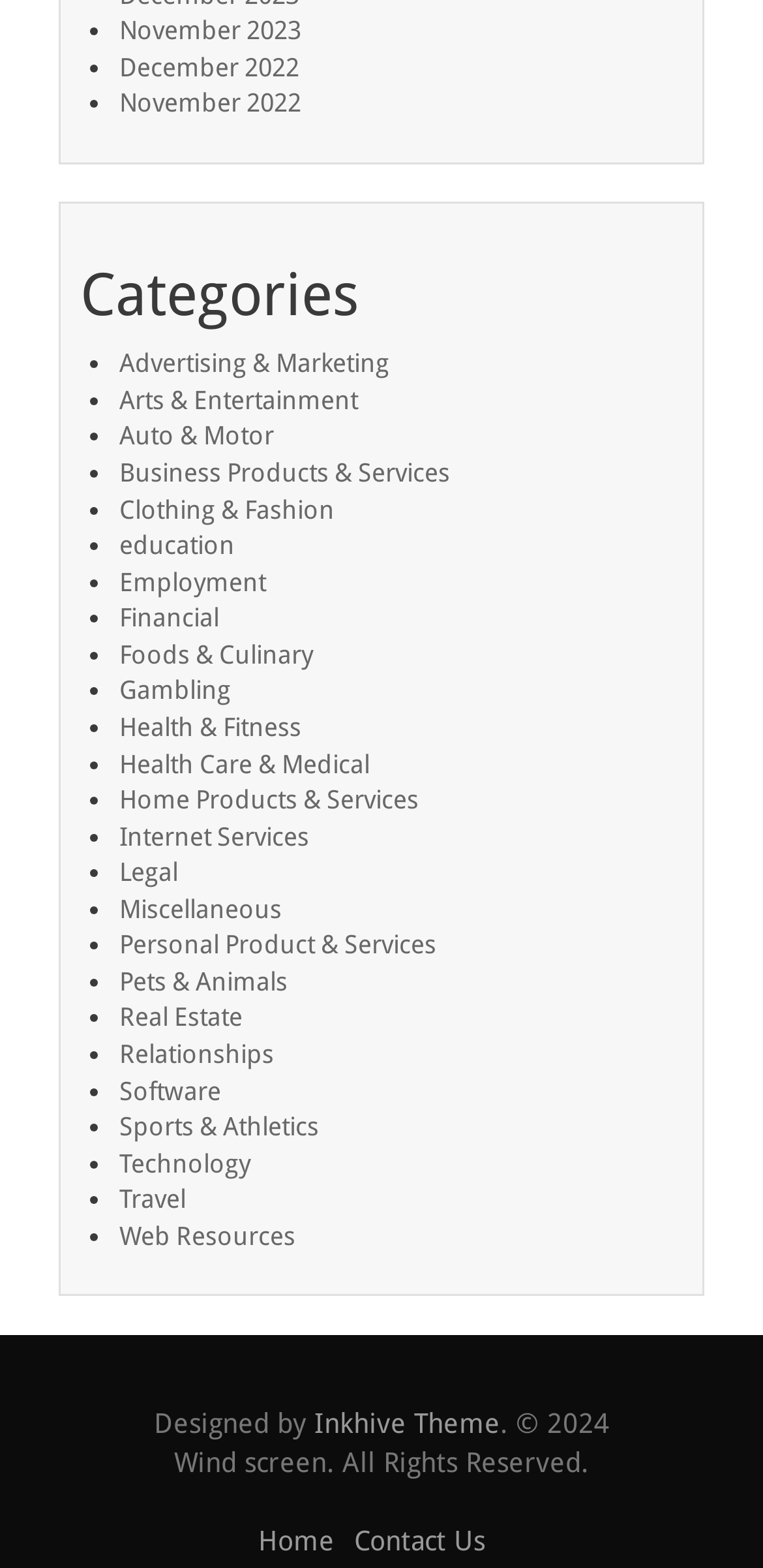Could you highlight the region that needs to be clicked to execute the instruction: "Go to Home"?

[0.338, 0.972, 0.438, 0.992]